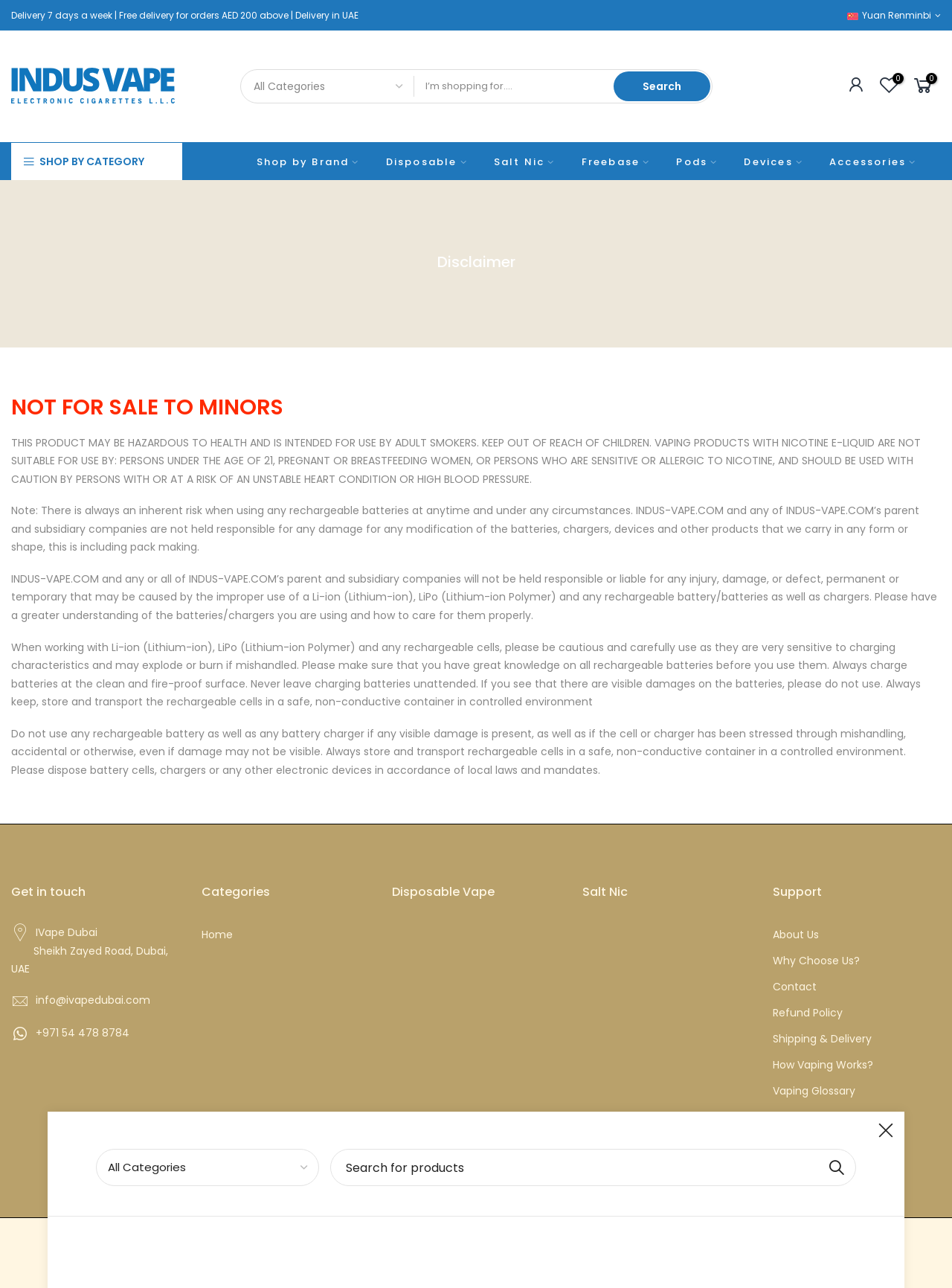Pinpoint the bounding box coordinates for the area that should be clicked to perform the following instruction: "Get in touch with IVape Dubai".

[0.012, 0.686, 0.188, 0.7]